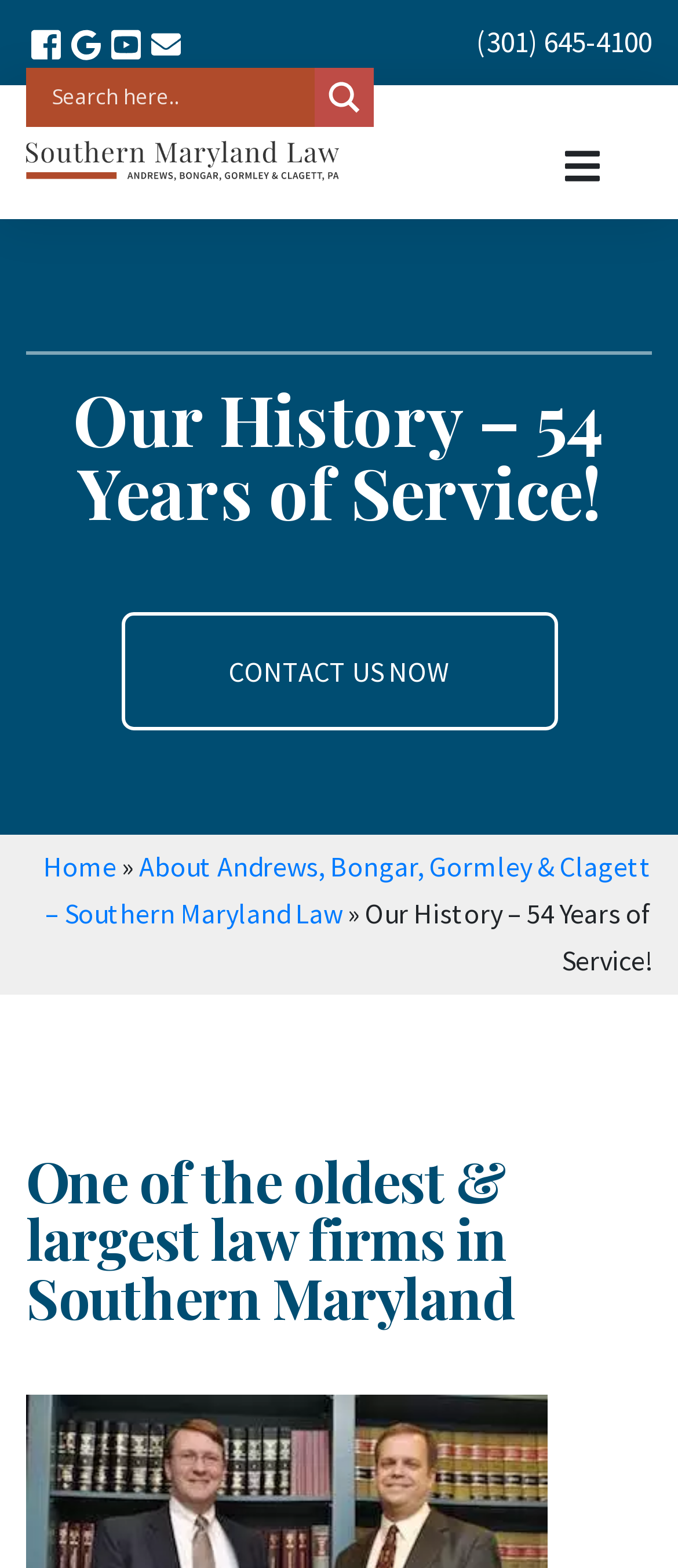What is the phone number on the webpage?
Respond to the question with a well-detailed and thorough answer.

I found the phone number by looking at the link element with the text '(301) 645-4100' located at the top right corner of the webpage.